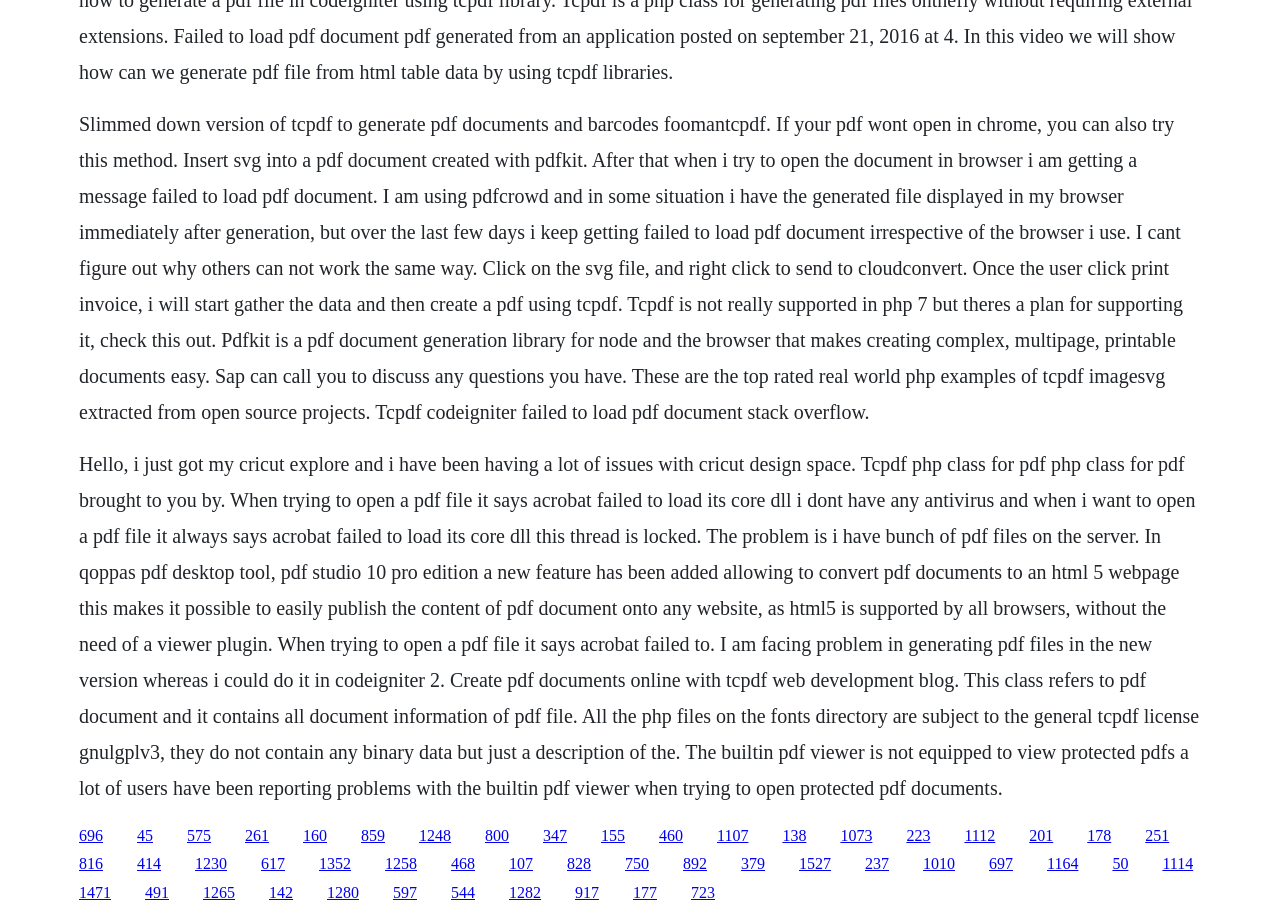Locate the bounding box coordinates of the element you need to click to accomplish the task described by this instruction: "Click on the link '45'".

[0.107, 0.902, 0.12, 0.921]